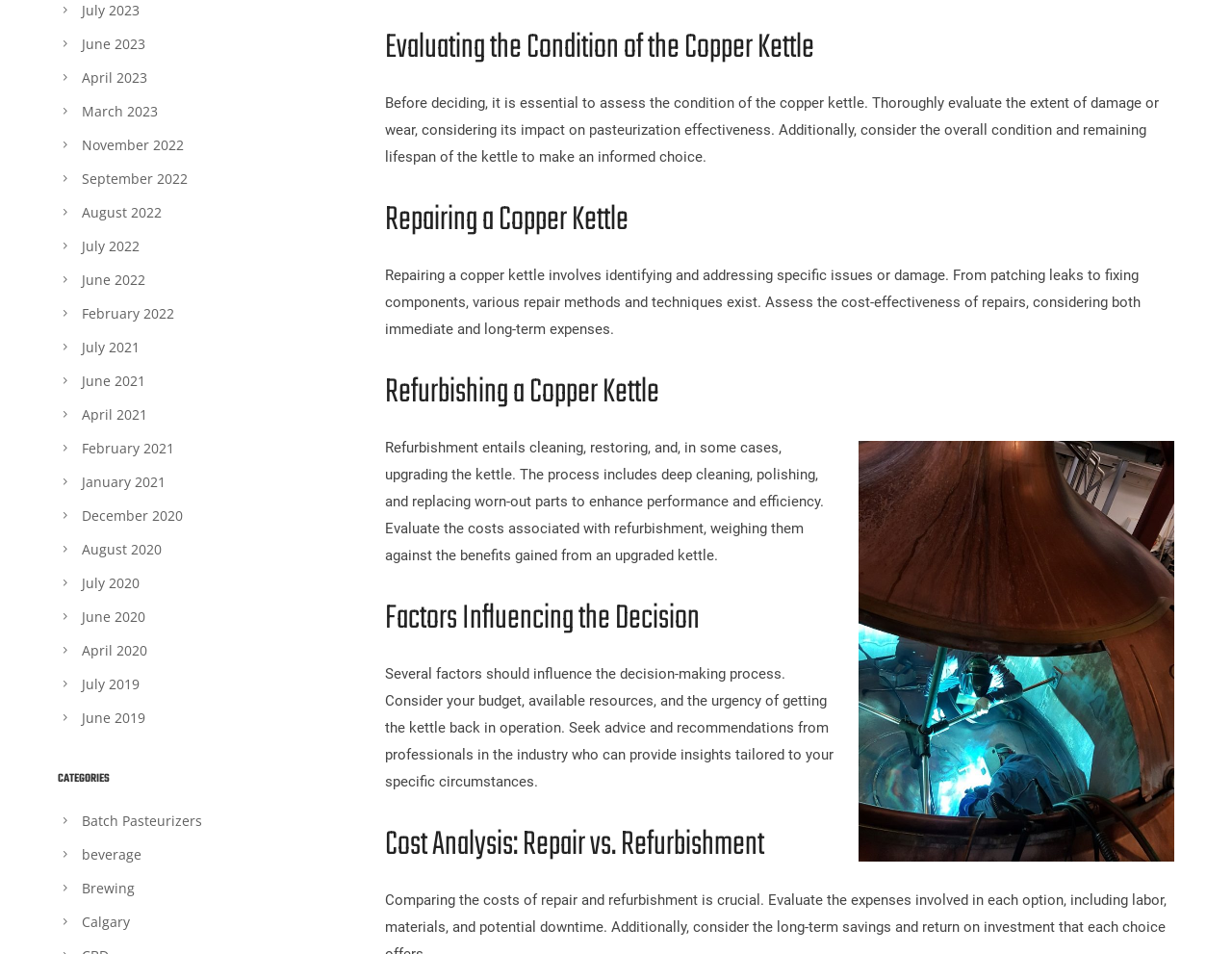Locate the coordinates of the bounding box for the clickable region that fulfills this instruction: "Click on the 'Batch Pasteurizers' link".

[0.066, 0.851, 0.164, 0.87]